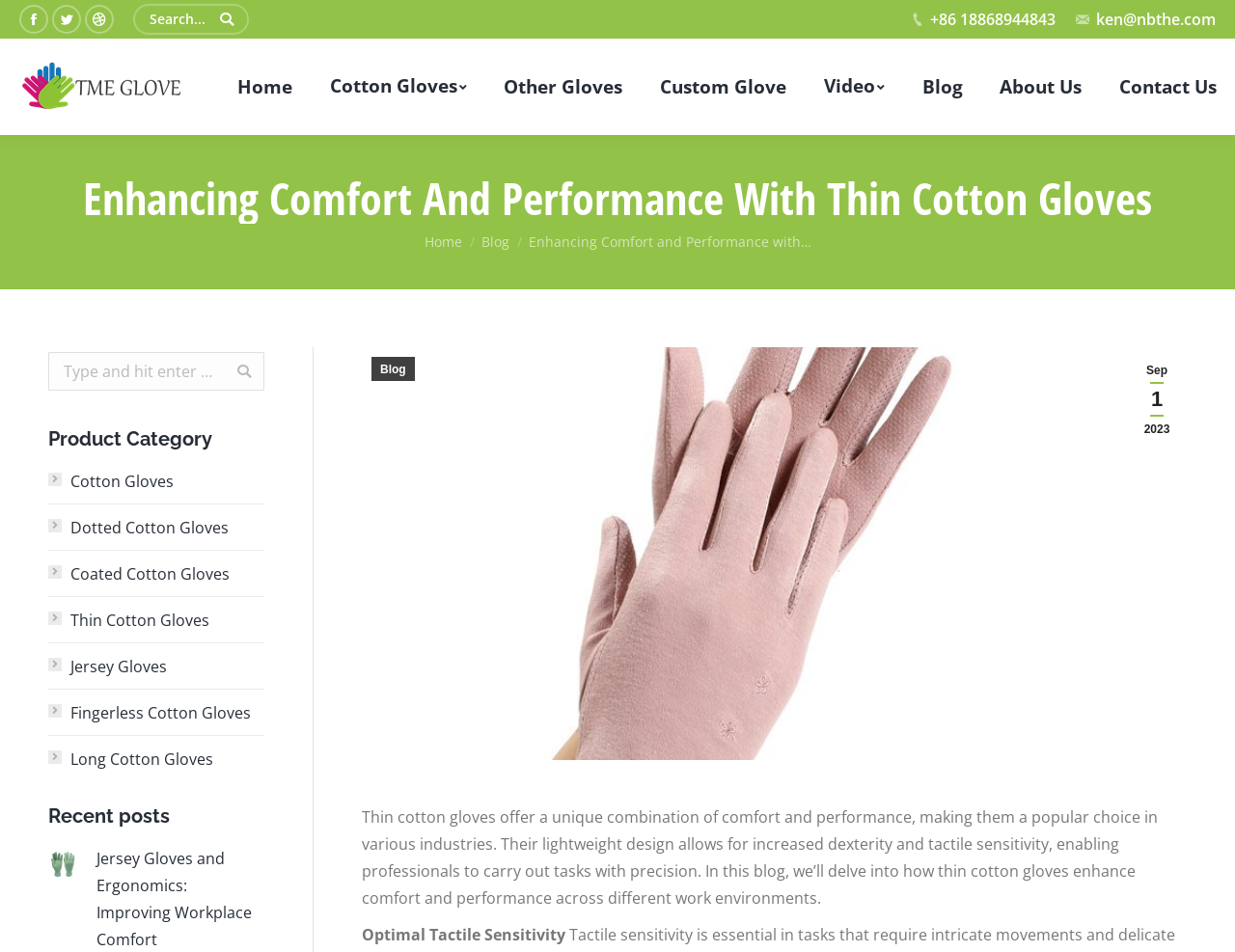Please specify the bounding box coordinates of the clickable section necessary to execute the following command: "Visit Facebook page".

[0.016, 0.005, 0.039, 0.035]